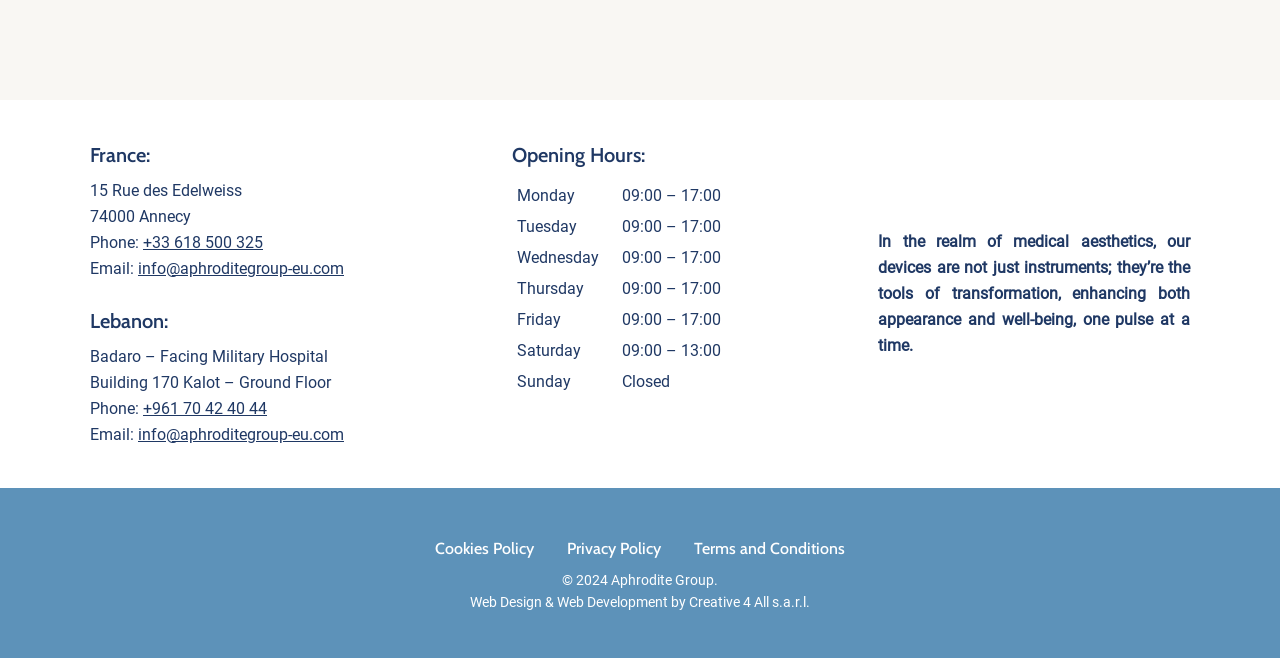What are the opening hours on Saturday?
Please use the image to deliver a detailed and complete answer.

I found the opening hours on Saturday by looking at the table with the heading 'Opening Hours:' and reading the cell that corresponds to Saturday, which provides the hours of operation.